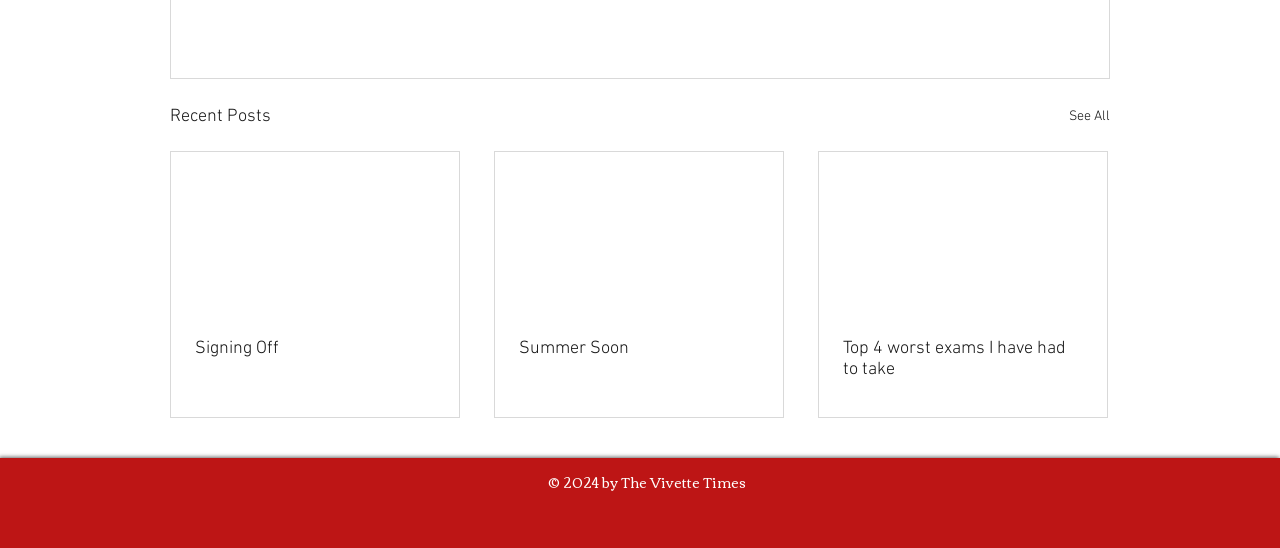Locate the bounding box coordinates of the area where you should click to accomplish the instruction: "see all recent posts".

[0.835, 0.187, 0.867, 0.239]